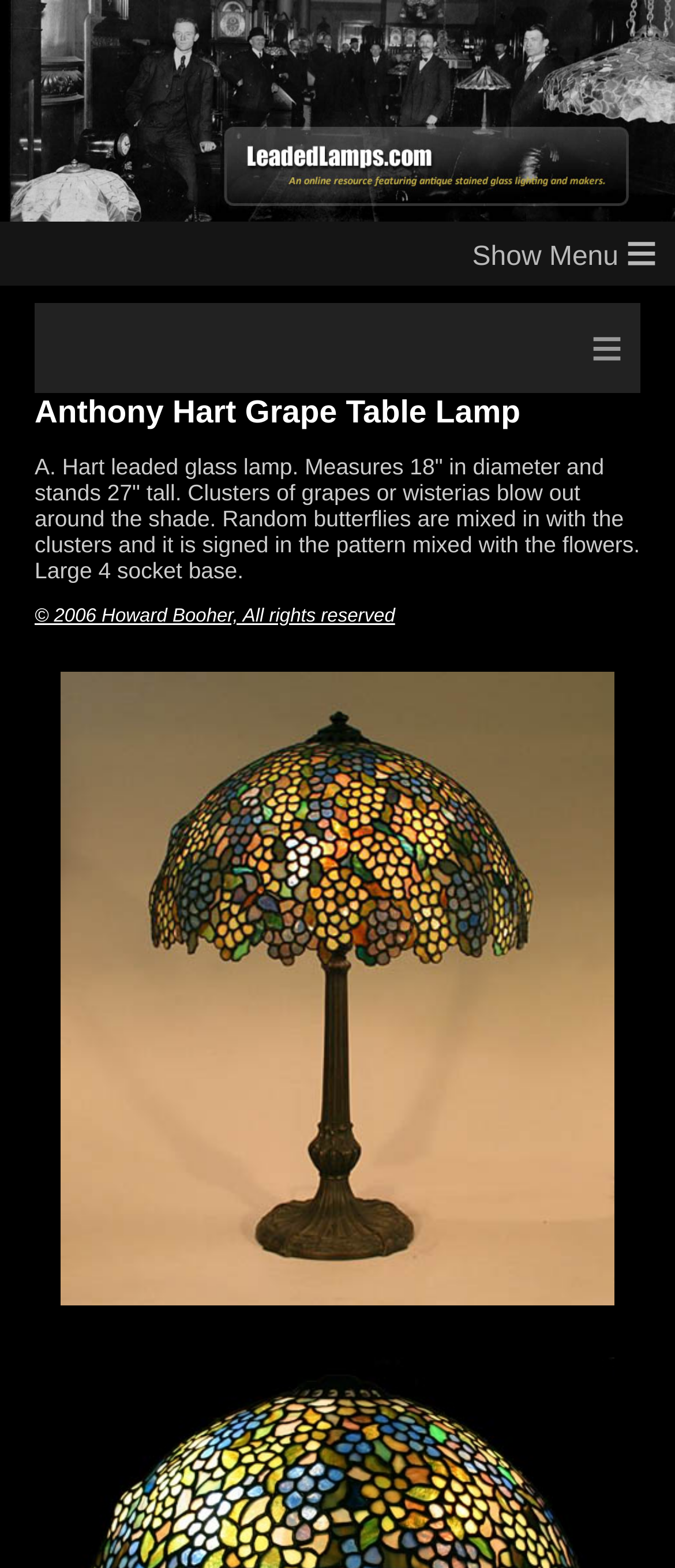Who owns the rights to the webpage content?
By examining the image, provide a one-word or phrase answer.

Howard Booher